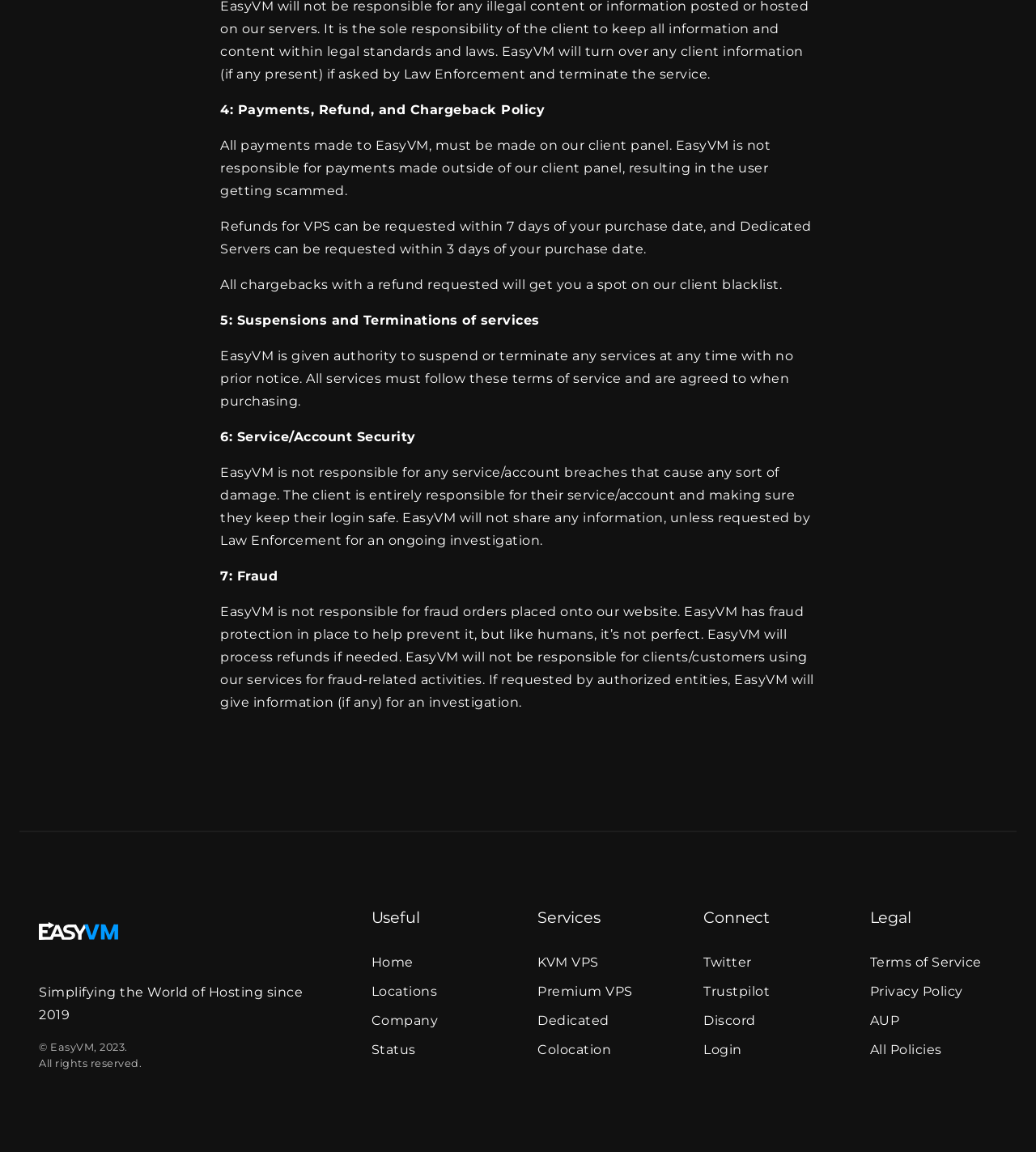Please determine the bounding box of the UI element that matches this description: All Policies. The coordinates should be given as (top-left x, top-left y, bottom-right x, bottom-right y), with all values between 0 and 1.

[0.84, 0.904, 0.909, 0.918]